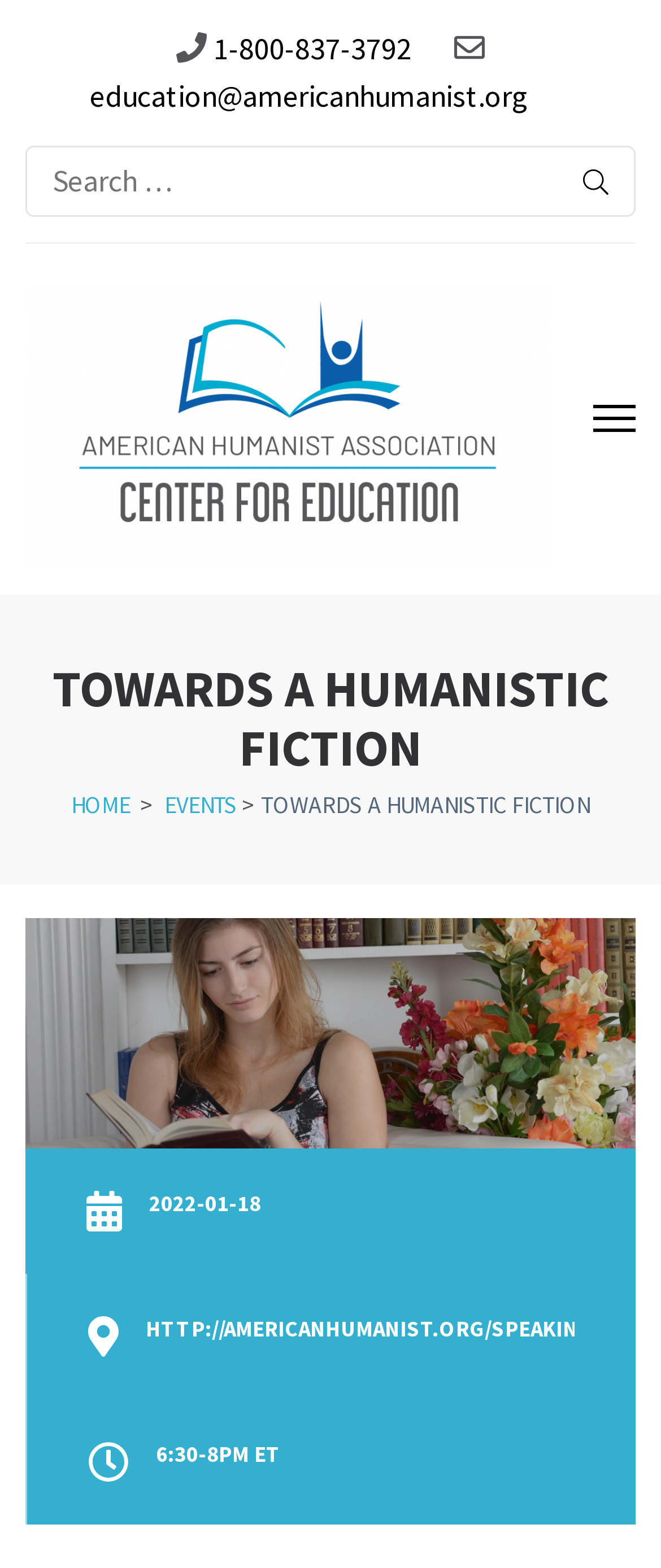Summarize the webpage with intricate details.

This webpage is about an event titled "Towards a Humanistic Fiction" which is part of the "Speaking of Humanism" series. At the top of the page, there are three links: a phone number "1-800-837-3792", an email address "education@americanhumanist.org", and a search bar with a "Search" button. The search bar is accompanied by a label "Search for:".

Below the search bar, there is a prominent link "AHA Center for Education" with an associated image. This link is likely a logo or a banner for the organization.

The main content of the page is headed by a large title "TOWARDS A HUMANISTIC FICTION" in the middle of the page. Below the title, there are four links: "HOME", "EVENTS", and another instance of "TOWARDS A HUMANISTIC FICTION". The last link is accompanied by two lines of text: "2022-01-18" and "6:30-8PM ET", indicating the date and time of the event.

Overall, the page appears to be promoting an event and providing links to related resources and the organization's website.